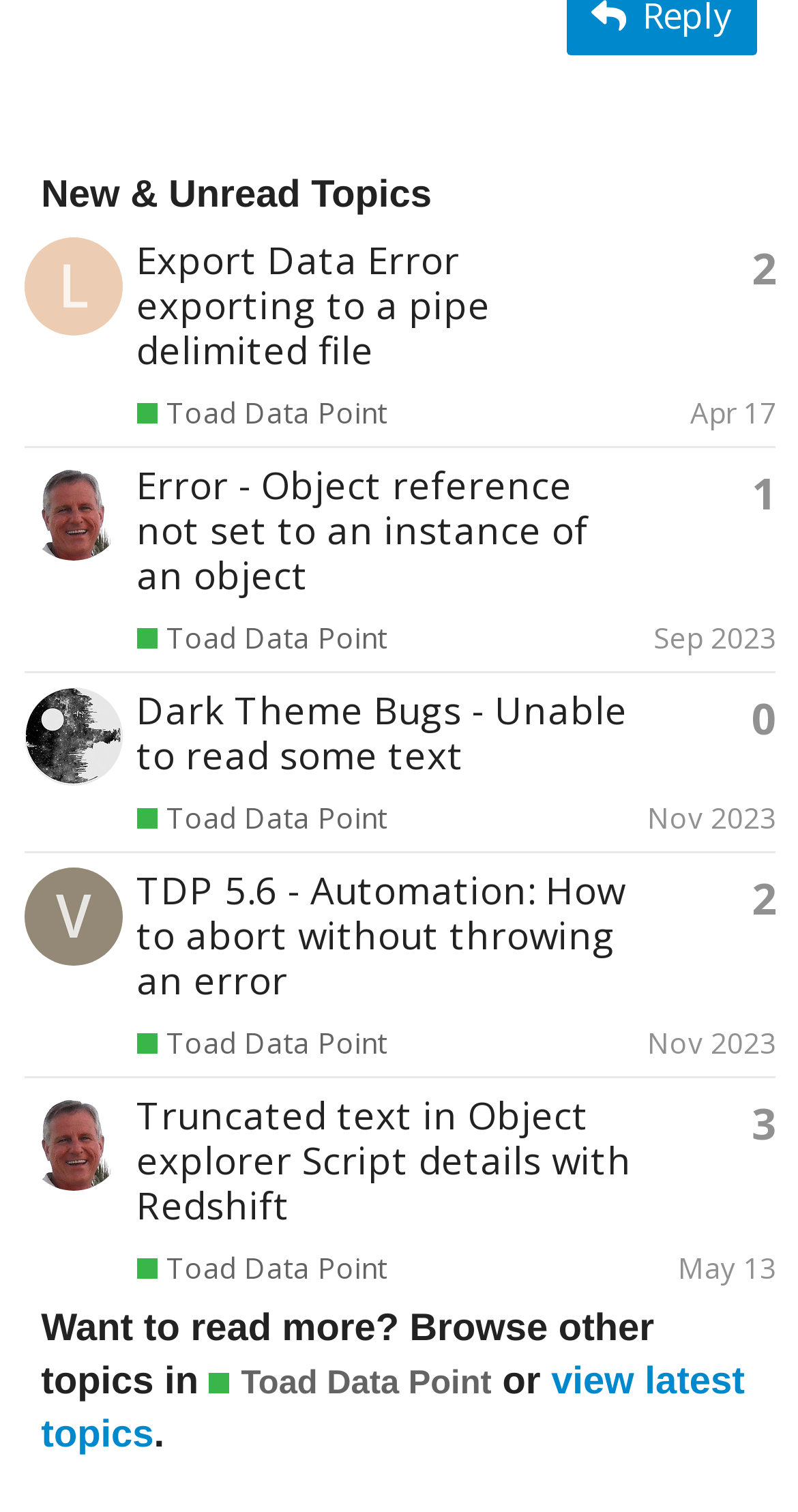What is the purpose of the buttons with text 'This topic has X replies'?
Please give a detailed and elaborate answer to the question based on the image.

The purpose of the buttons with text 'This topic has X replies' is to show the number of replies for each topic, as they are associated with each topic and display the number of replies.